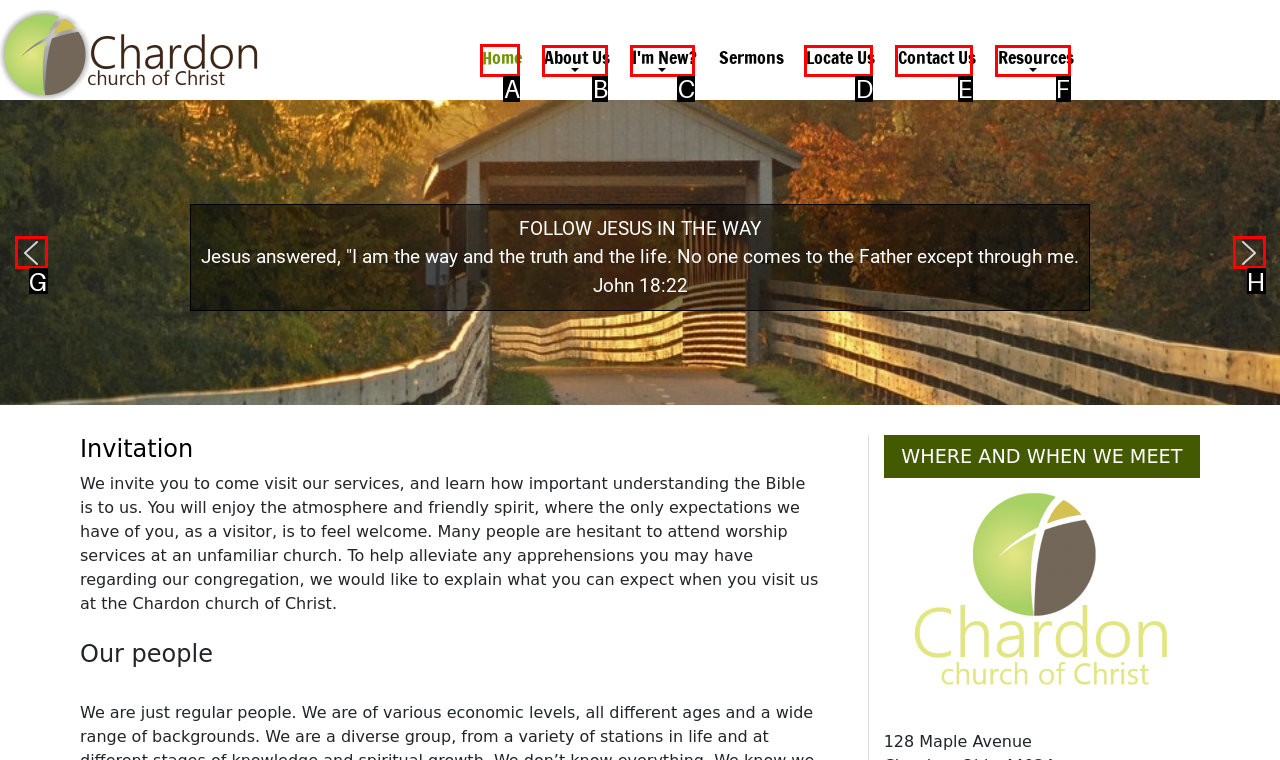Point out the letter of the HTML element you should click on to execute the task: Click the 'Home' link
Reply with the letter from the given options.

A